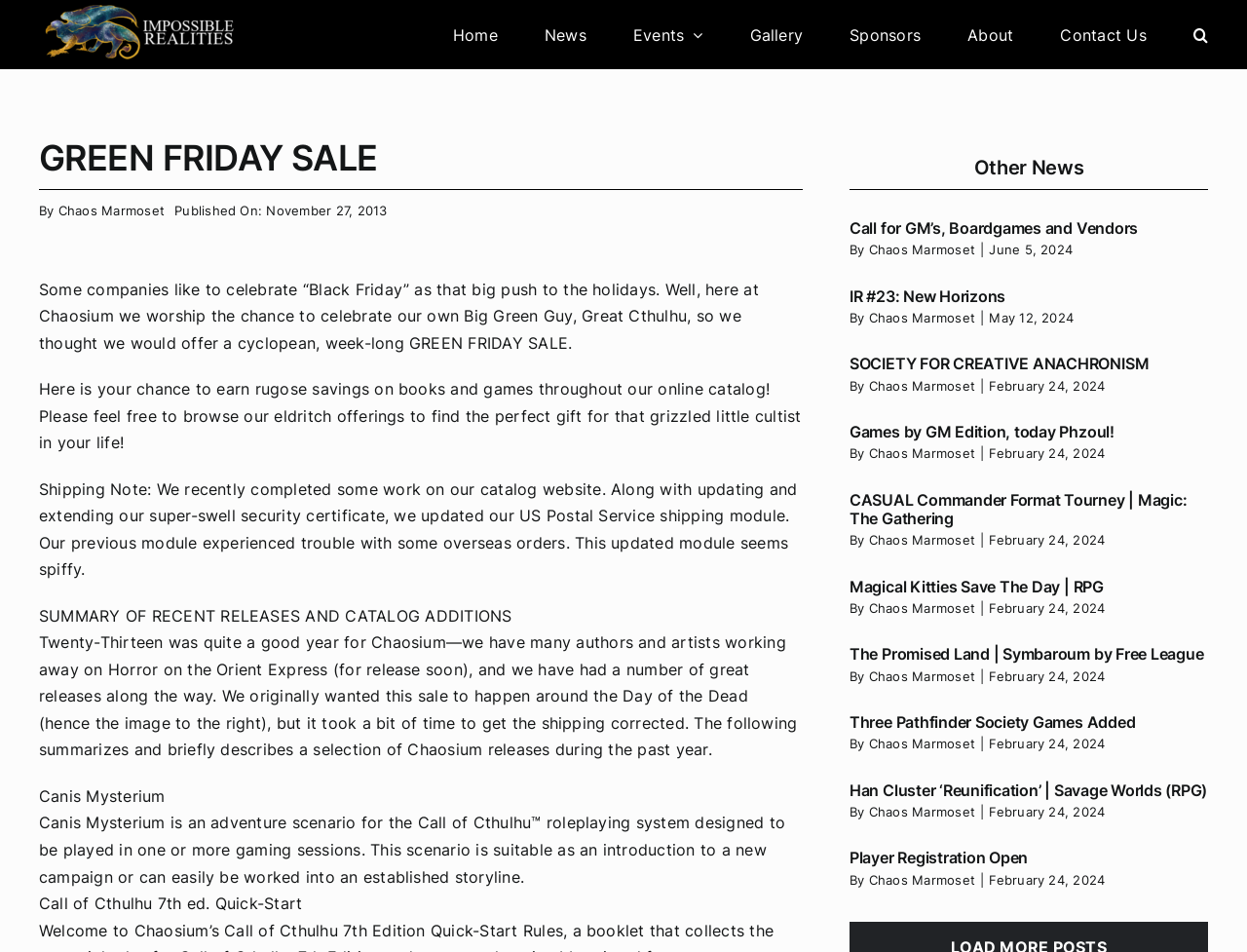Locate the bounding box coordinates of the element that should be clicked to execute the following instruction: "Search using the 'Search' button".

[0.957, 0.0, 0.969, 0.073]